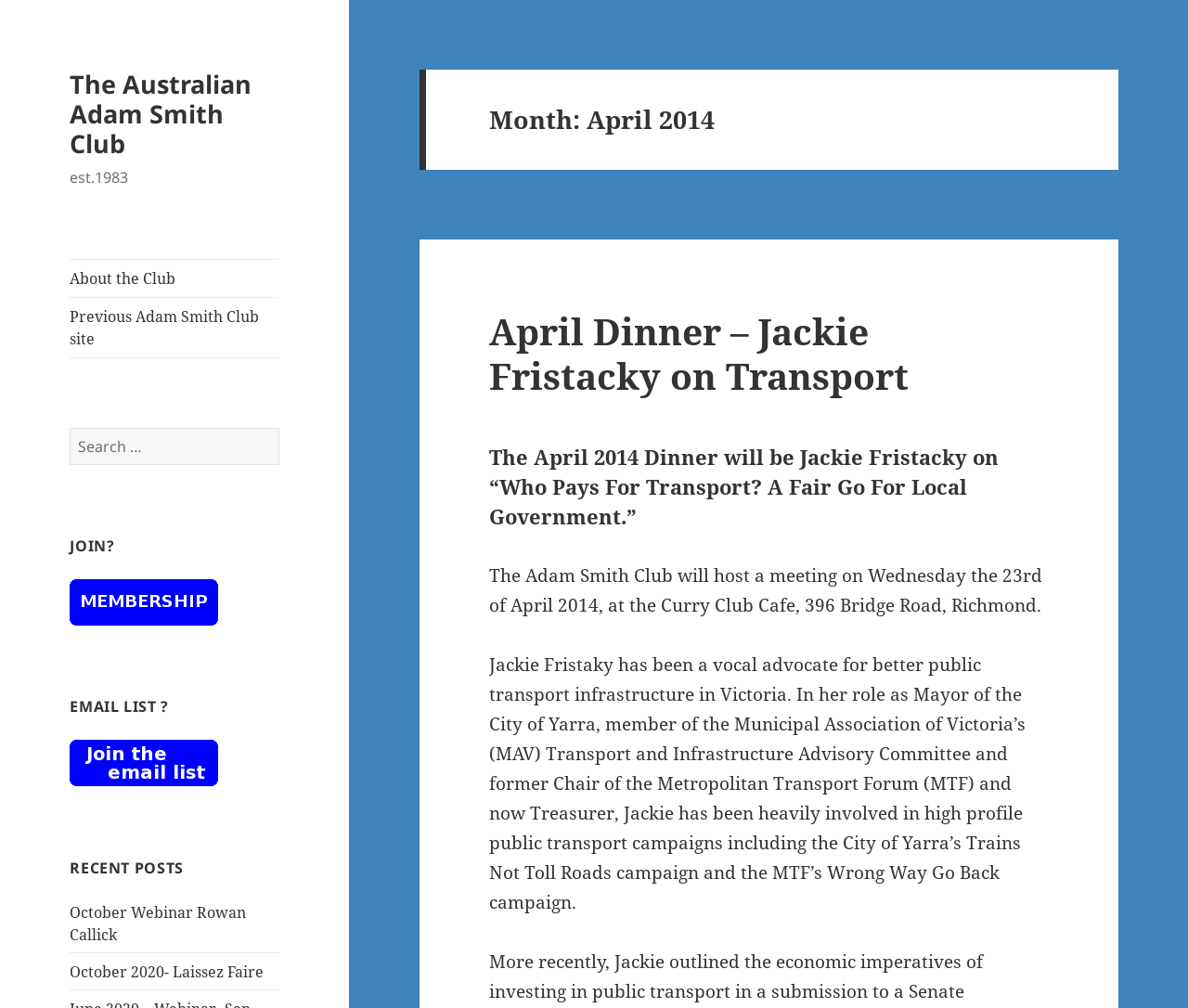Answer briefly with one word or phrase:
What is Jackie Fristacky's role?

Mayor of the City of Yarra